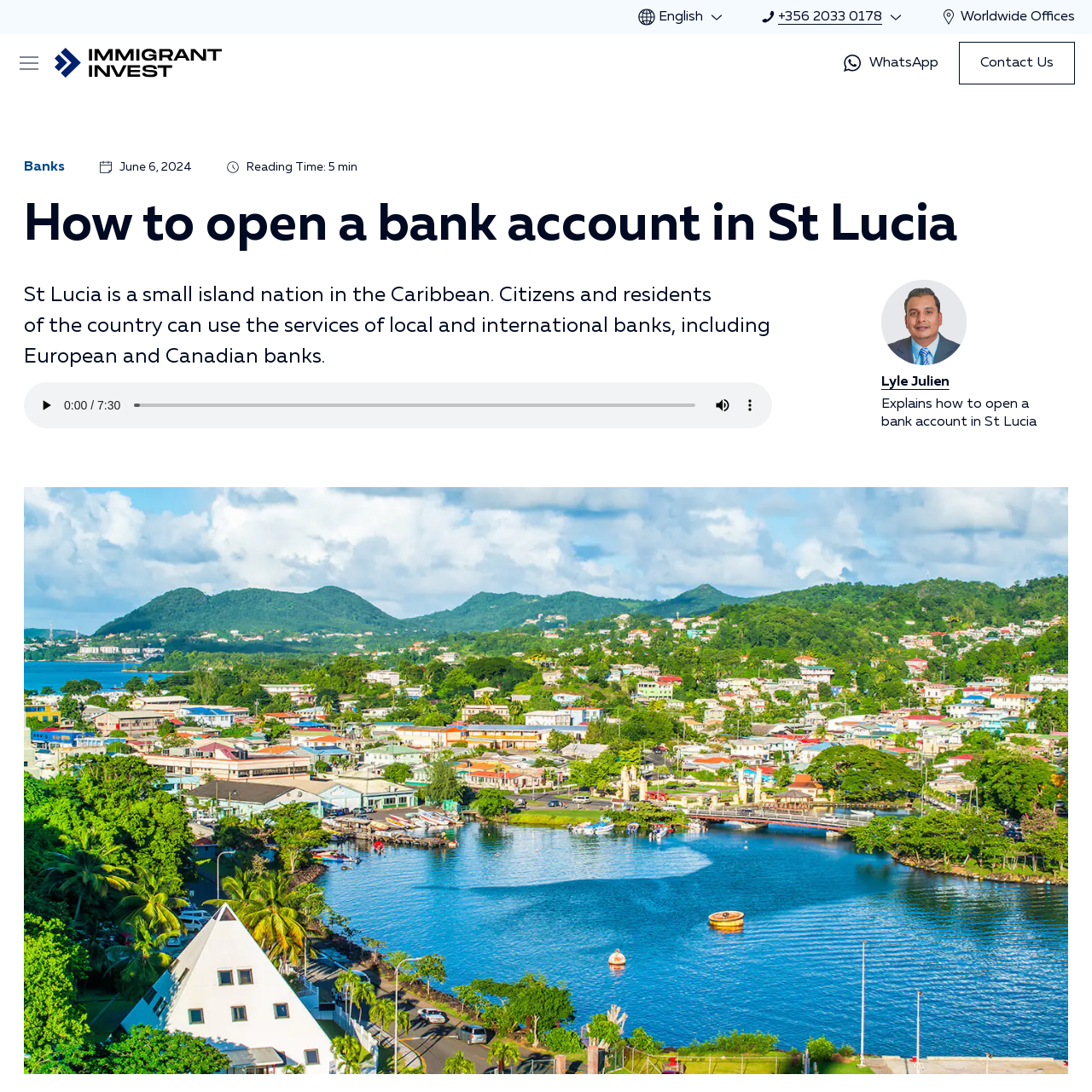Indicate the bounding box coordinates of the element that needs to be clicked to satisfy the following instruction: "Open/close menu". The coordinates should be four float numbers between 0 and 1, i.e., [left, top, right, bottom].

[0.019, 0.05, 0.034, 0.065]